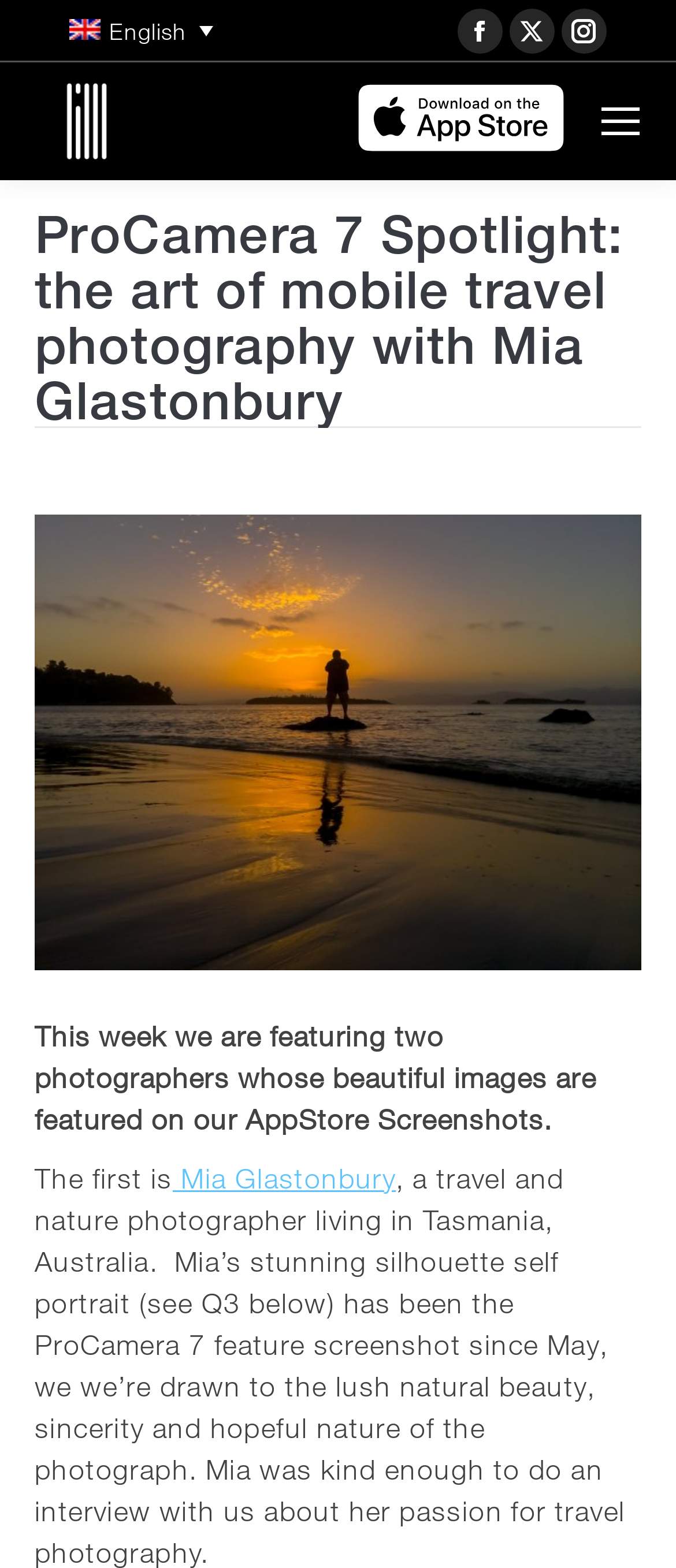Please provide a one-word or short phrase answer to the question:
What type of photography is being discussed?

Mobile travel photography